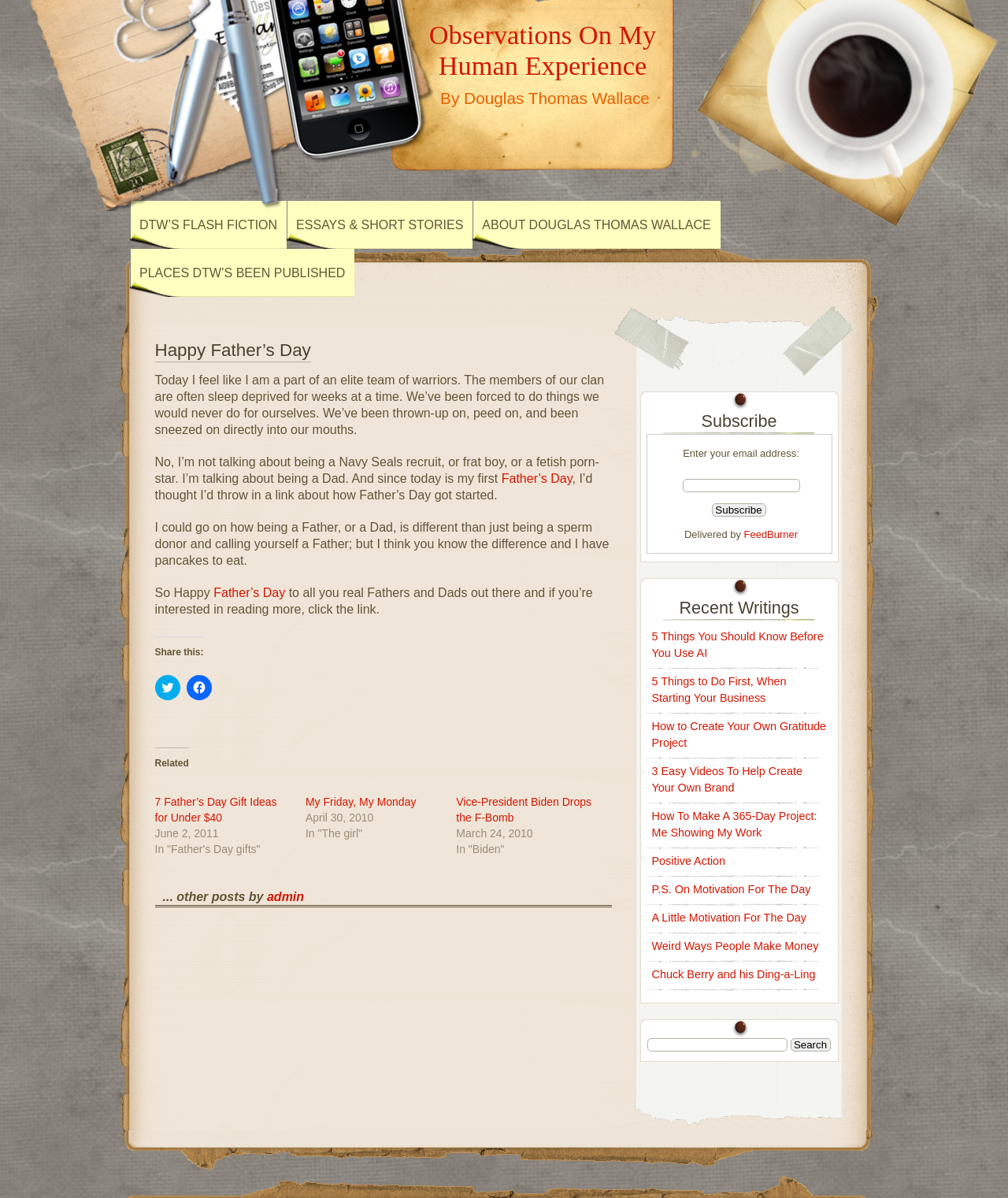What is the author's name?
Provide a one-word or short-phrase answer based on the image.

Douglas Thomas Wallace